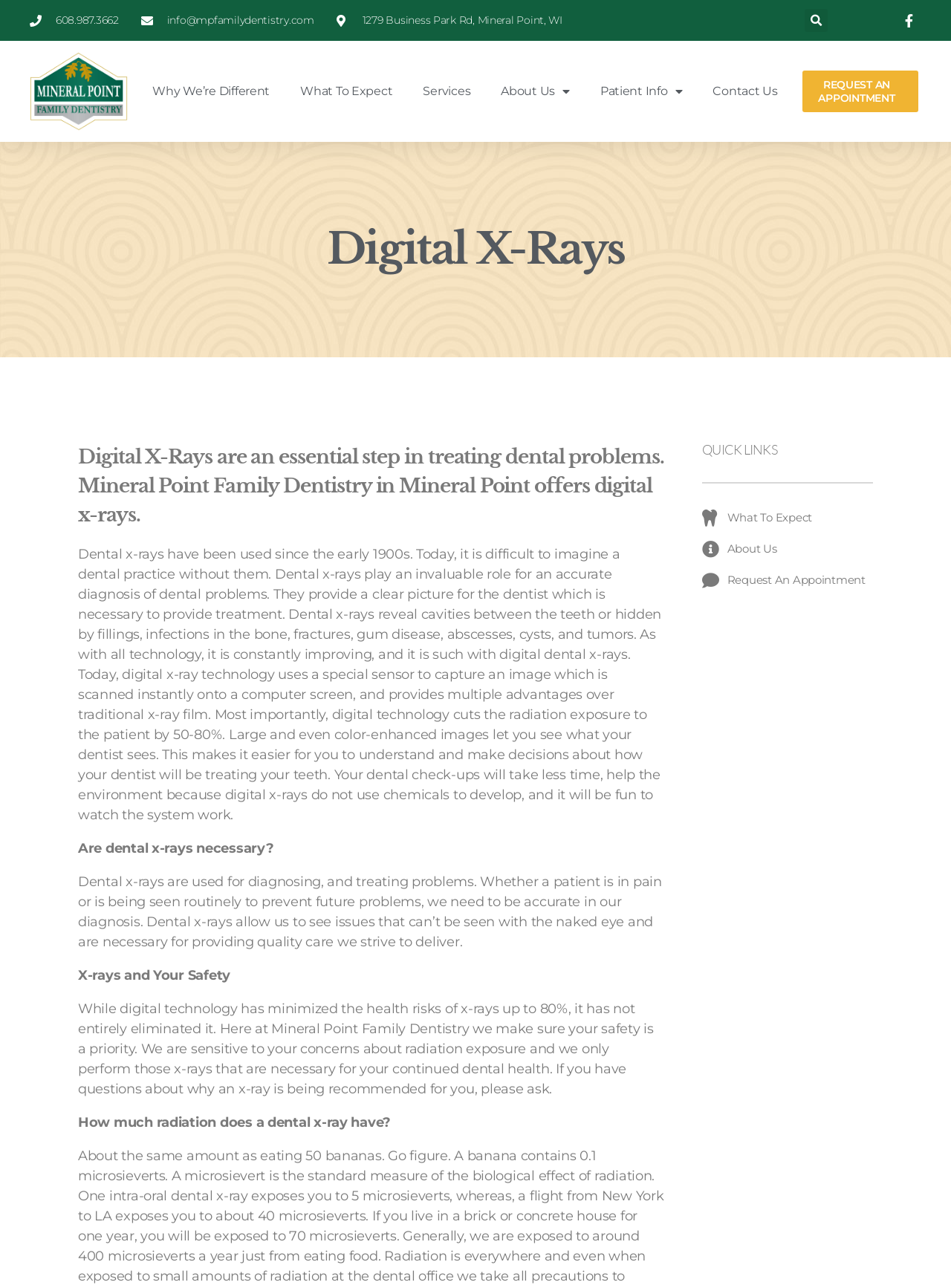What is the address of Mineral Point Family Dentistry?
Please respond to the question with as much detail as possible.

I found the address by looking at the top section of the webpage, where the contact information is typically displayed. The address is written in a static text element with the content '1279 Business Park Rd, Mineral Point, WI'.